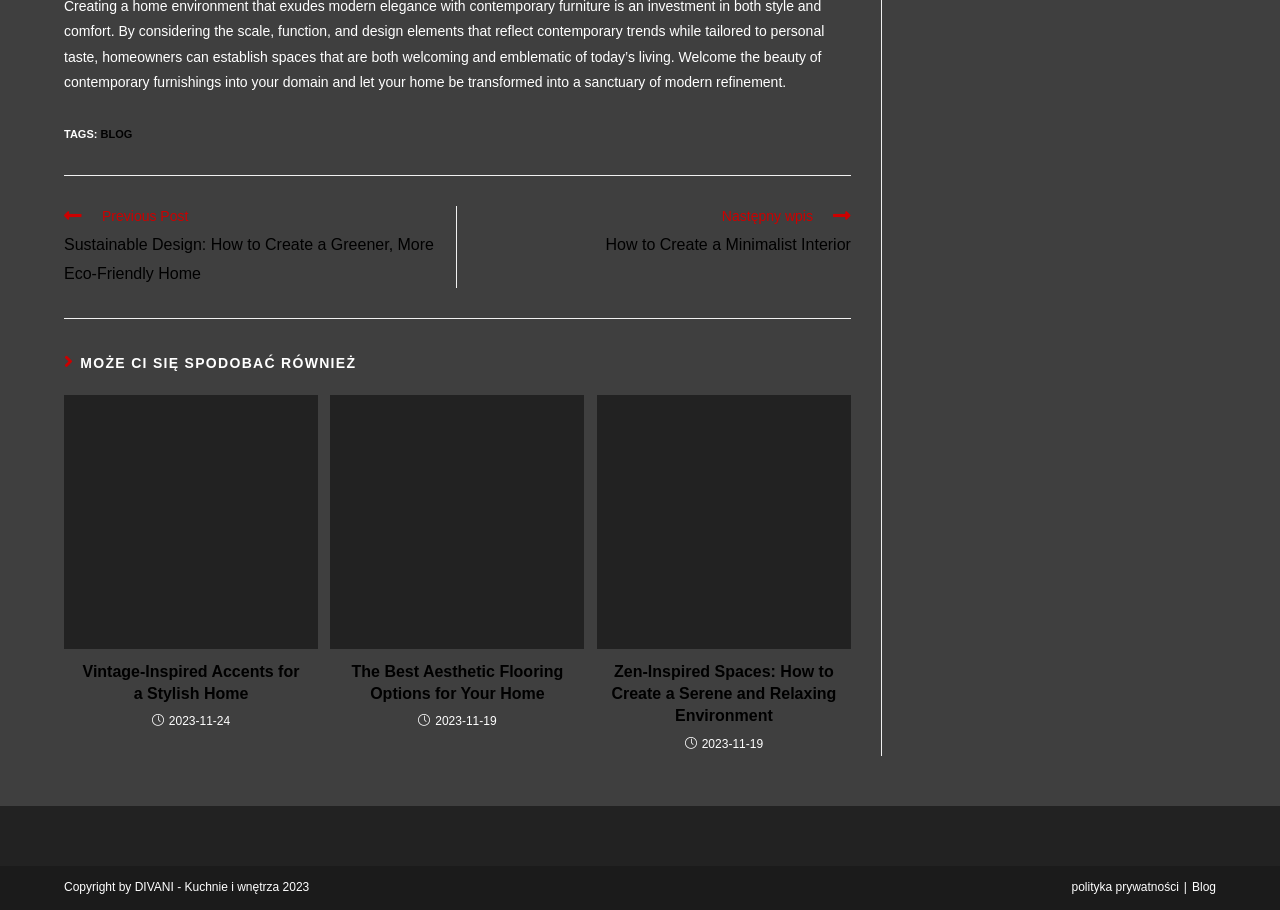Locate the bounding box coordinates of the clickable element to fulfill the following instruction: "Check the 'polityka prywatności' link". Provide the coordinates as four float numbers between 0 and 1 in the format [left, top, right, bottom].

[0.837, 0.967, 0.921, 0.982]